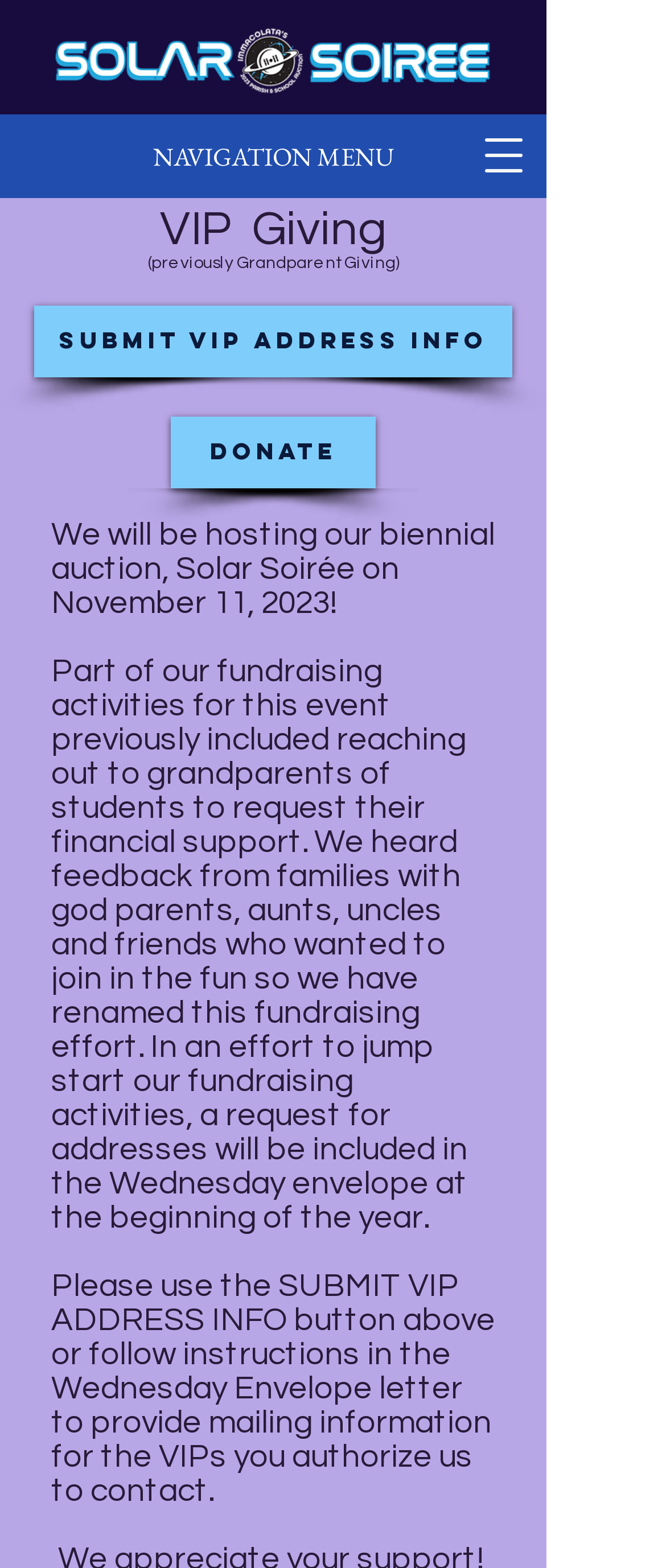What is the name of the fundraising event?
Answer the question using a single word or phrase, according to the image.

Solar Soirée